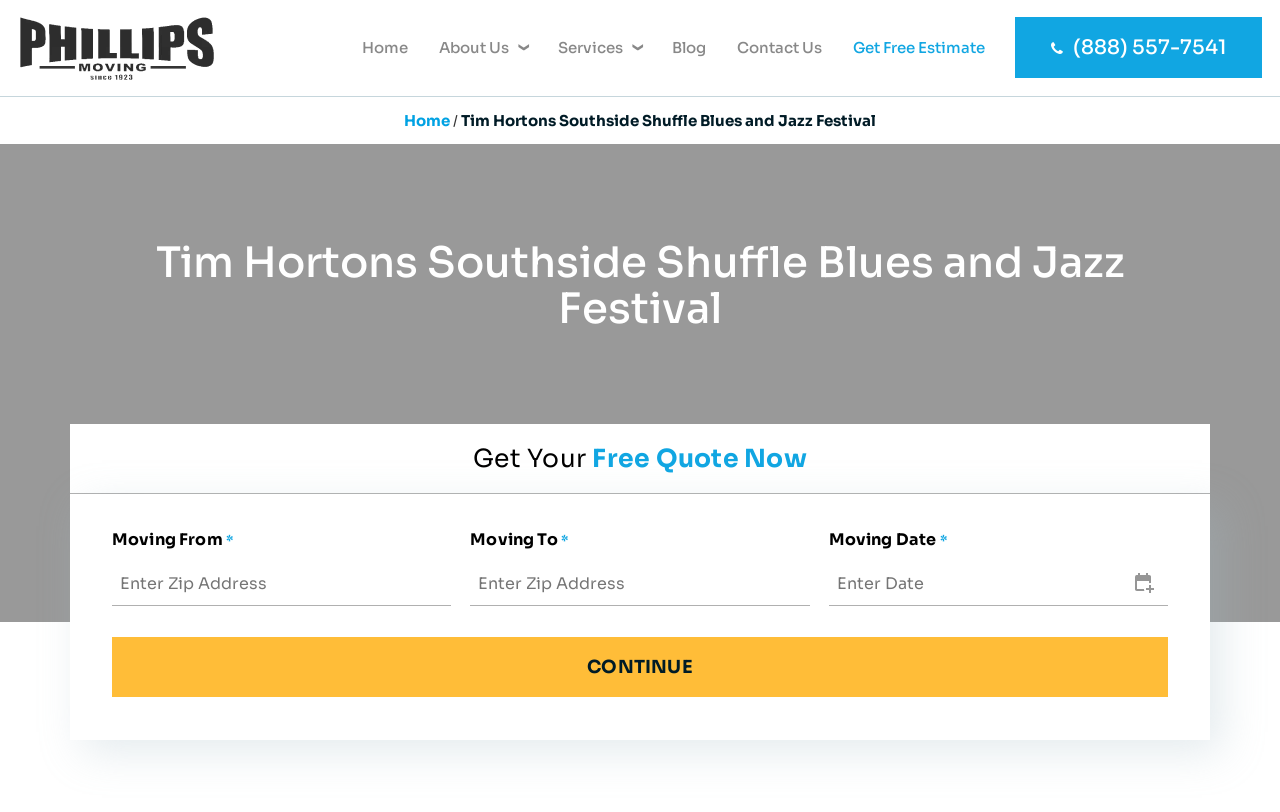Give a comprehensive overview of the webpage, including key elements.

The webpage is about the Tim Hortons Southside Shuffle Blues and Jazz Festival, which is taking place in Mississauga, Ontario, from September 11-13, 2015. 

At the top left corner, there is a link to "Phillips Moving and Storage" accompanied by an image of the same name. 

To the right of this, there is a navigation menu consisting of six links: "Home", "About Us", "Services", "Blog", "Contact Us", and "Get Free Estimate". 

Below the navigation menu, there is a phone number "(888) 557-7541" displayed prominently. 

On the left side of the page, there is a section with a heading "Tim Hortons Southside Shuffle Blues and Jazz Festival" followed by a subheading "Get Your Free Quote Now". 

Below this section, there is a form with three required fields: "Moving From", "Moving To", and "Moving Date". Each field has a corresponding textbox and a label. The "Moving Date" field has an additional description "MM slash DD slash YYYY" below it. 

At the bottom of the form, there is a "Continue" button.